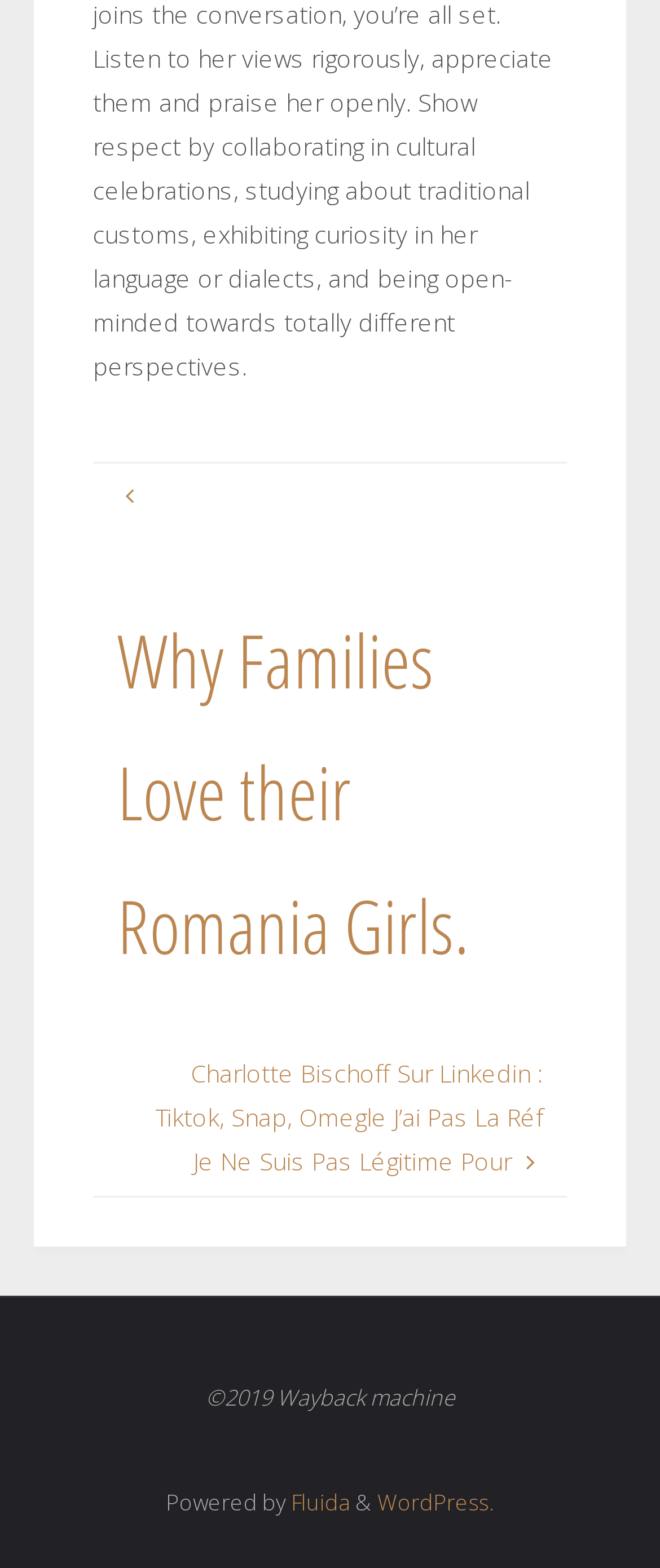Identify the bounding box coordinates for the UI element described as: "Torna in alto".

[0.05, 0.875, 0.95, 0.916]